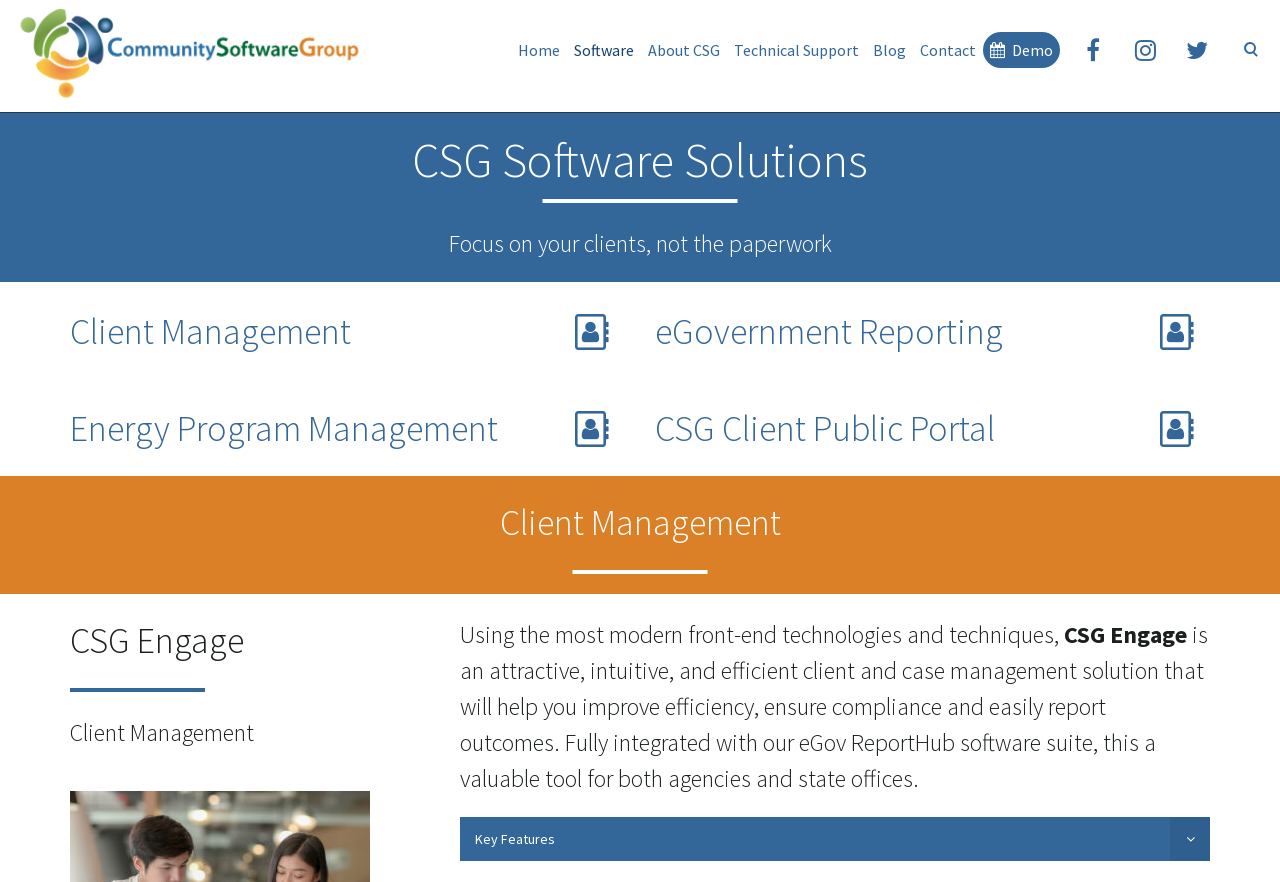What is the purpose of CSG Engage? Based on the image, give a response in one word or a short phrase.

Client and case management